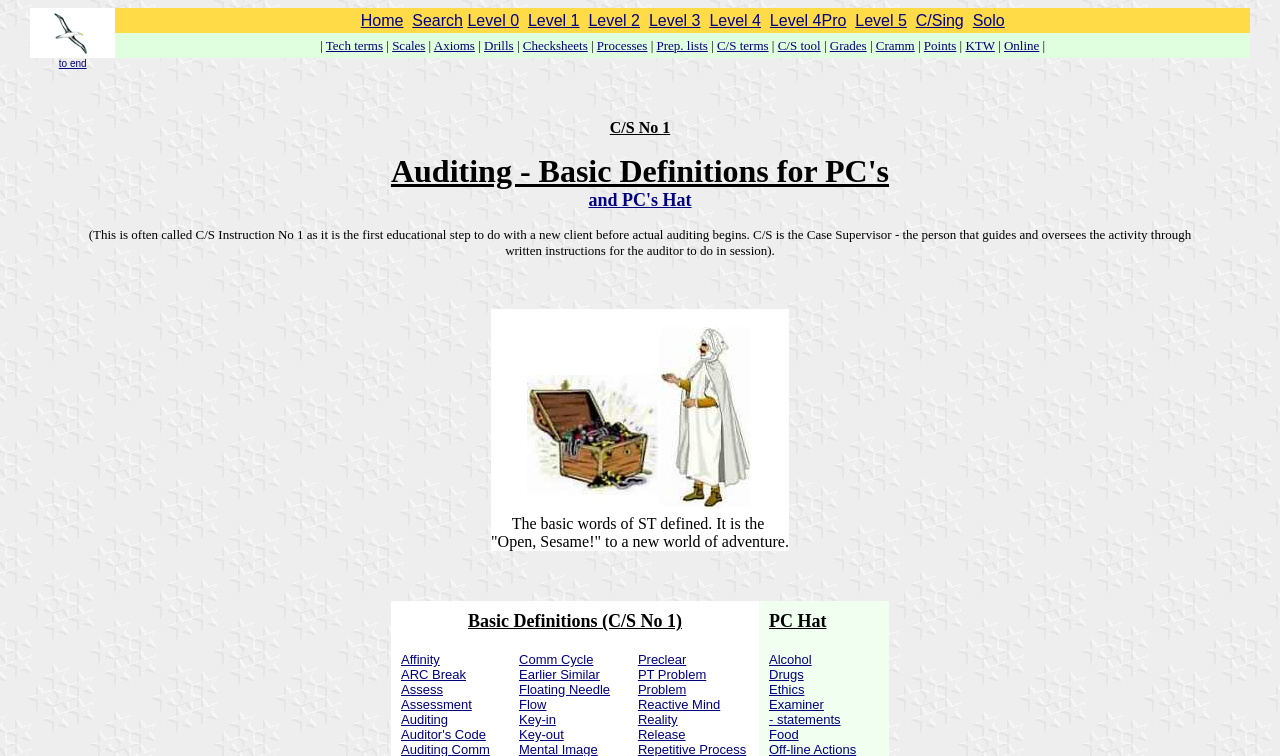Determine the bounding box coordinates of the clickable region to follow the instruction: "Click the 'to end' link".

[0.046, 0.077, 0.068, 0.091]